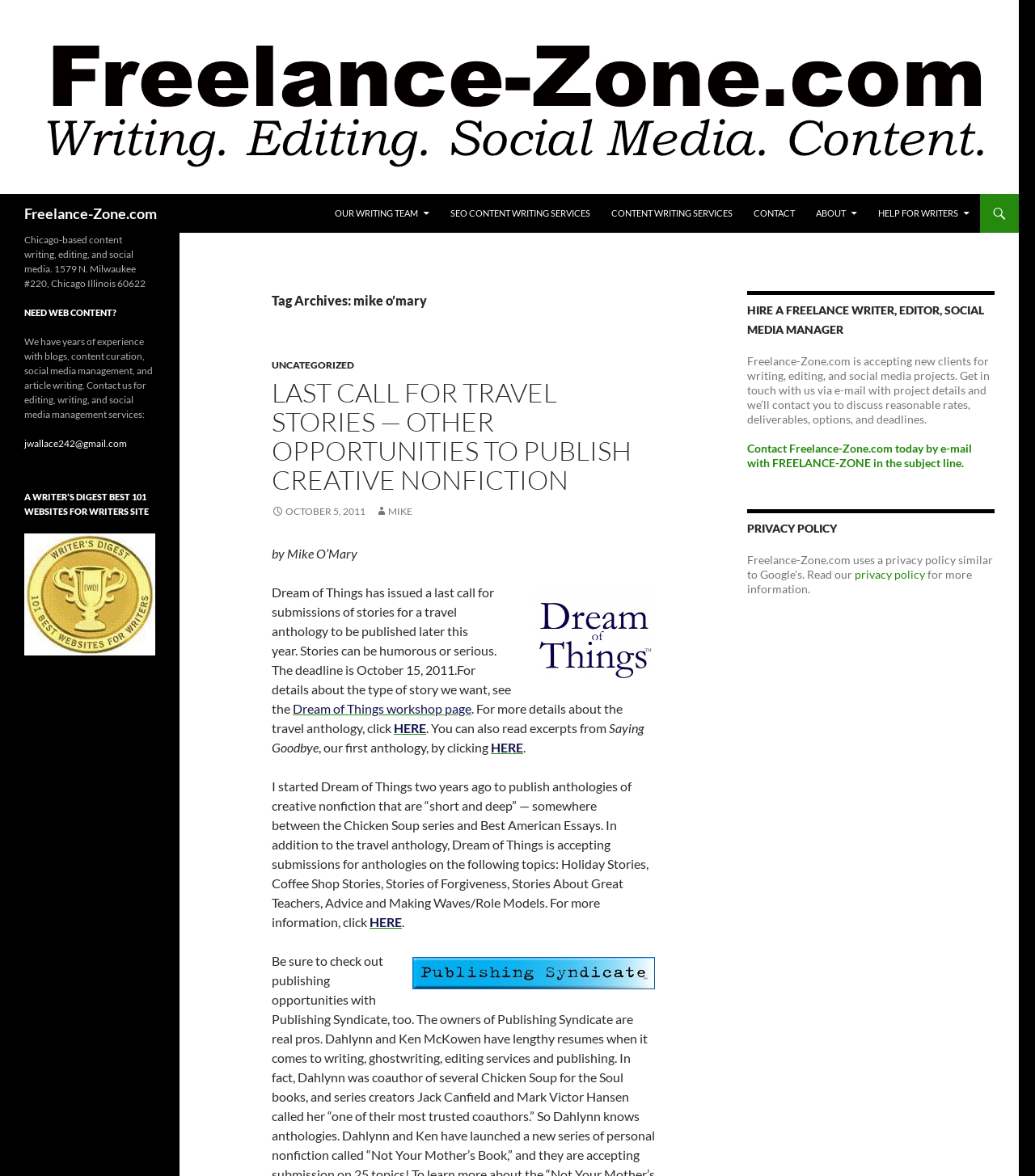Provide a thorough and detailed response to the question by examining the image: 
What type of stories is Dream of Things accepting submissions for?

The type of stories that Dream of Things is accepting submissions for can be found in the text 'Dream of Things has issued a last call for submissions of stories for a travel anthology to be published later this year.' which suggests that they are accepting submissions for travel stories.